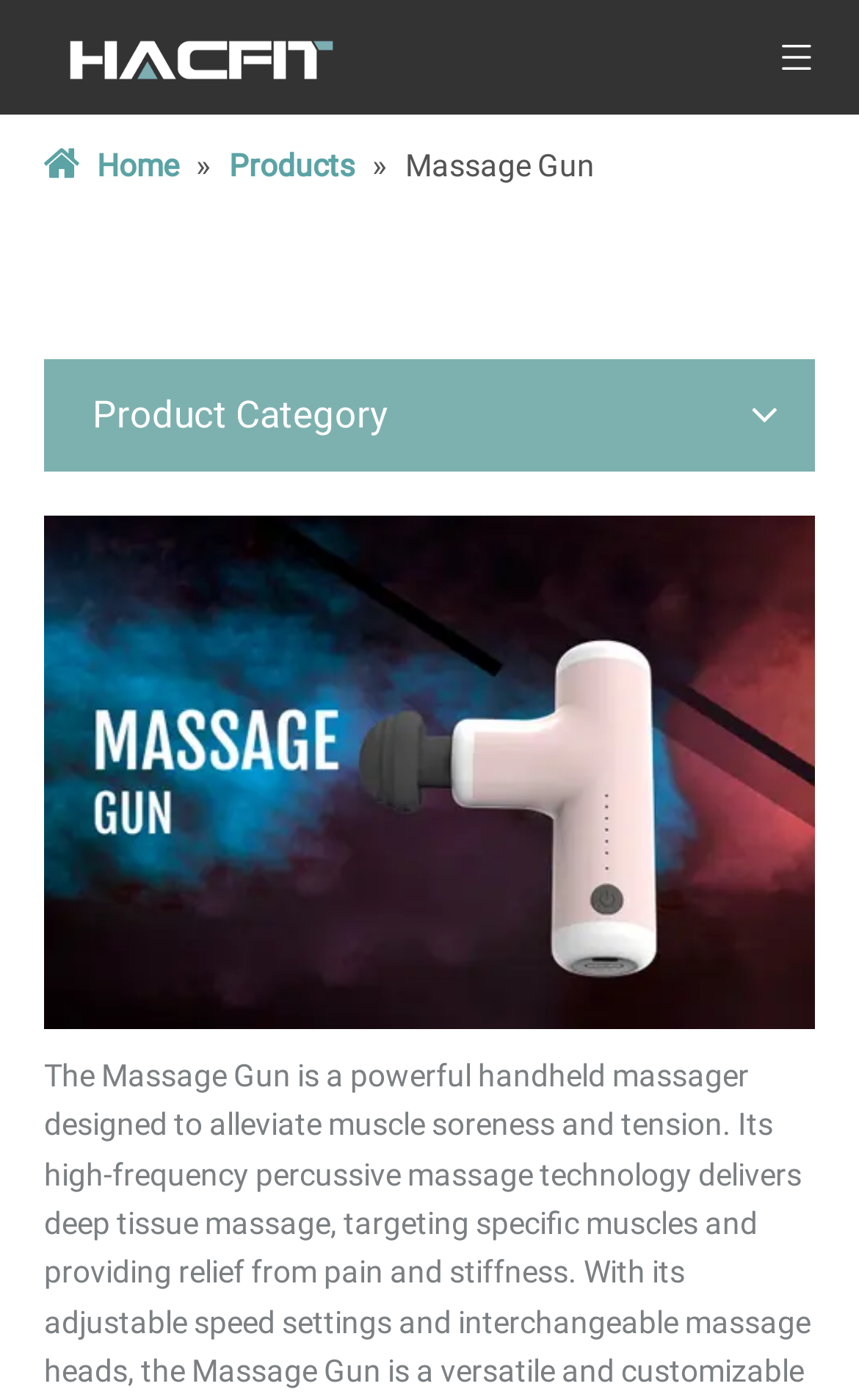Provide the bounding box coordinates of the HTML element described by the text: "Products".

[0.267, 0.105, 0.421, 0.131]